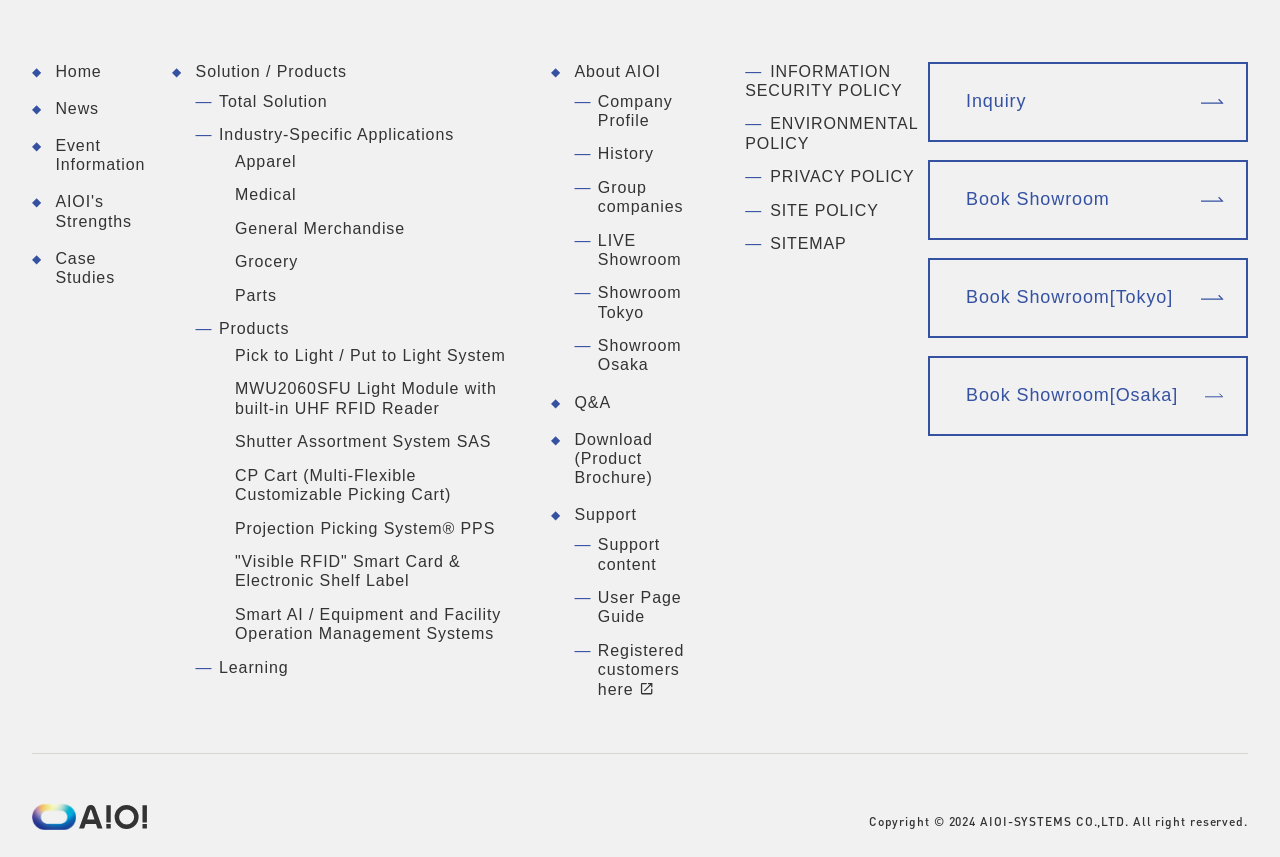Provide your answer in a single word or phrase: 
What is the 'Total Solution' link related to?

Industry-specific applications